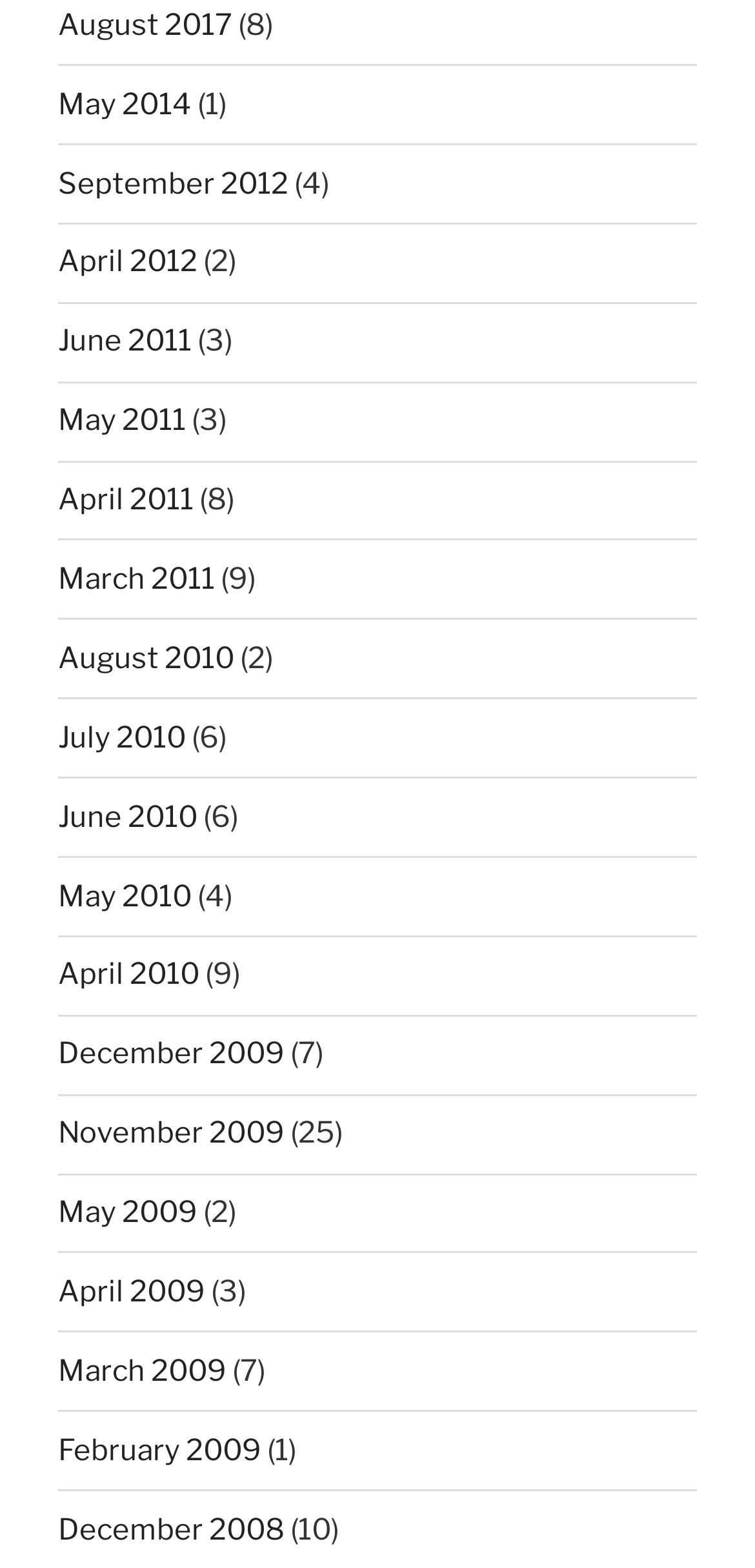Locate the bounding box coordinates of the region to be clicked to comply with the following instruction: "View August 2017". The coordinates must be four float numbers between 0 and 1, in the form [left, top, right, bottom].

[0.077, 0.005, 0.308, 0.027]